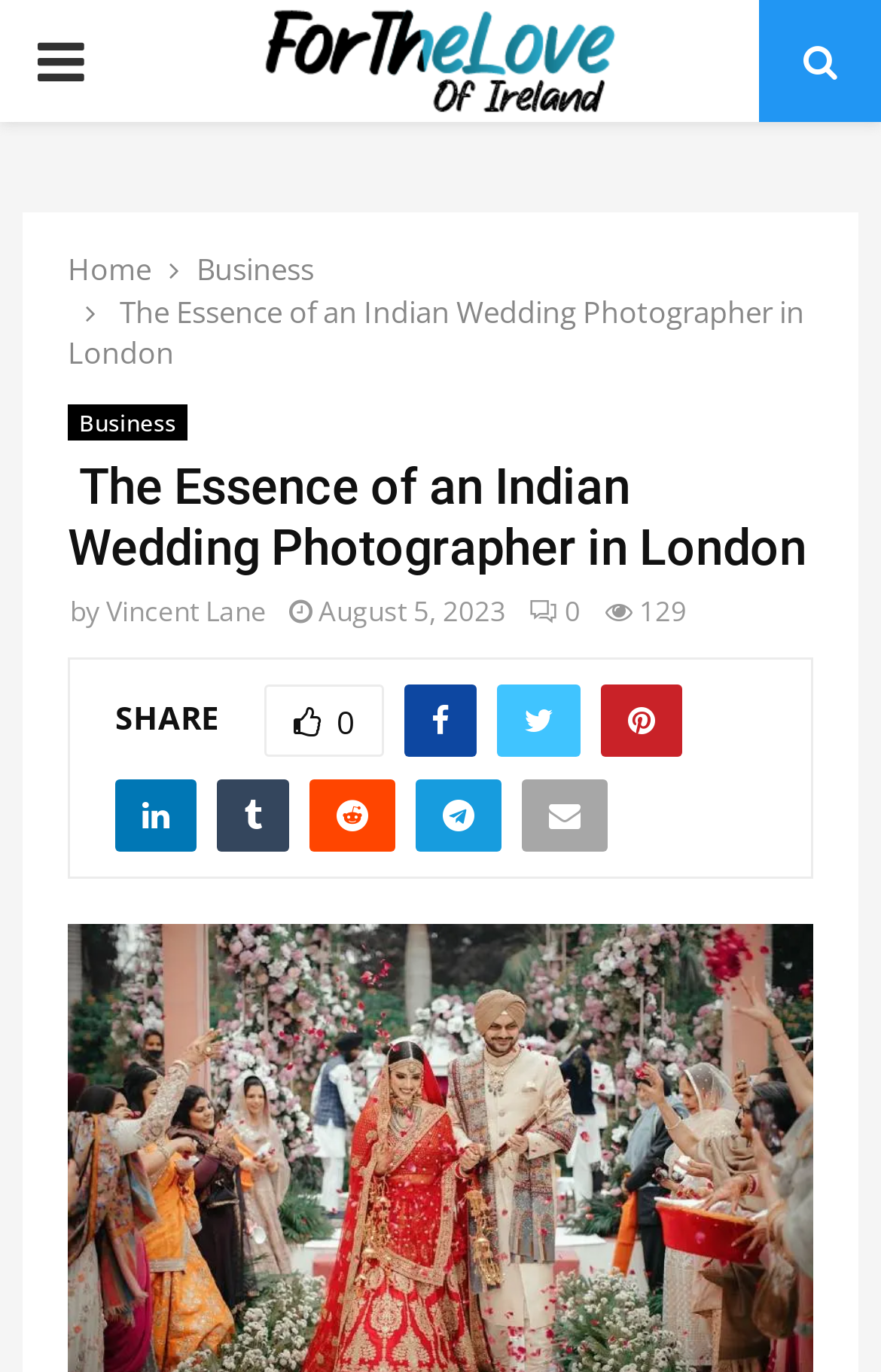Refer to the image and provide an in-depth answer to the question:
What is the date of the latest article?

I found the answer by looking at the time element in the header section of the webpage, which says 'August 5, 2023'.